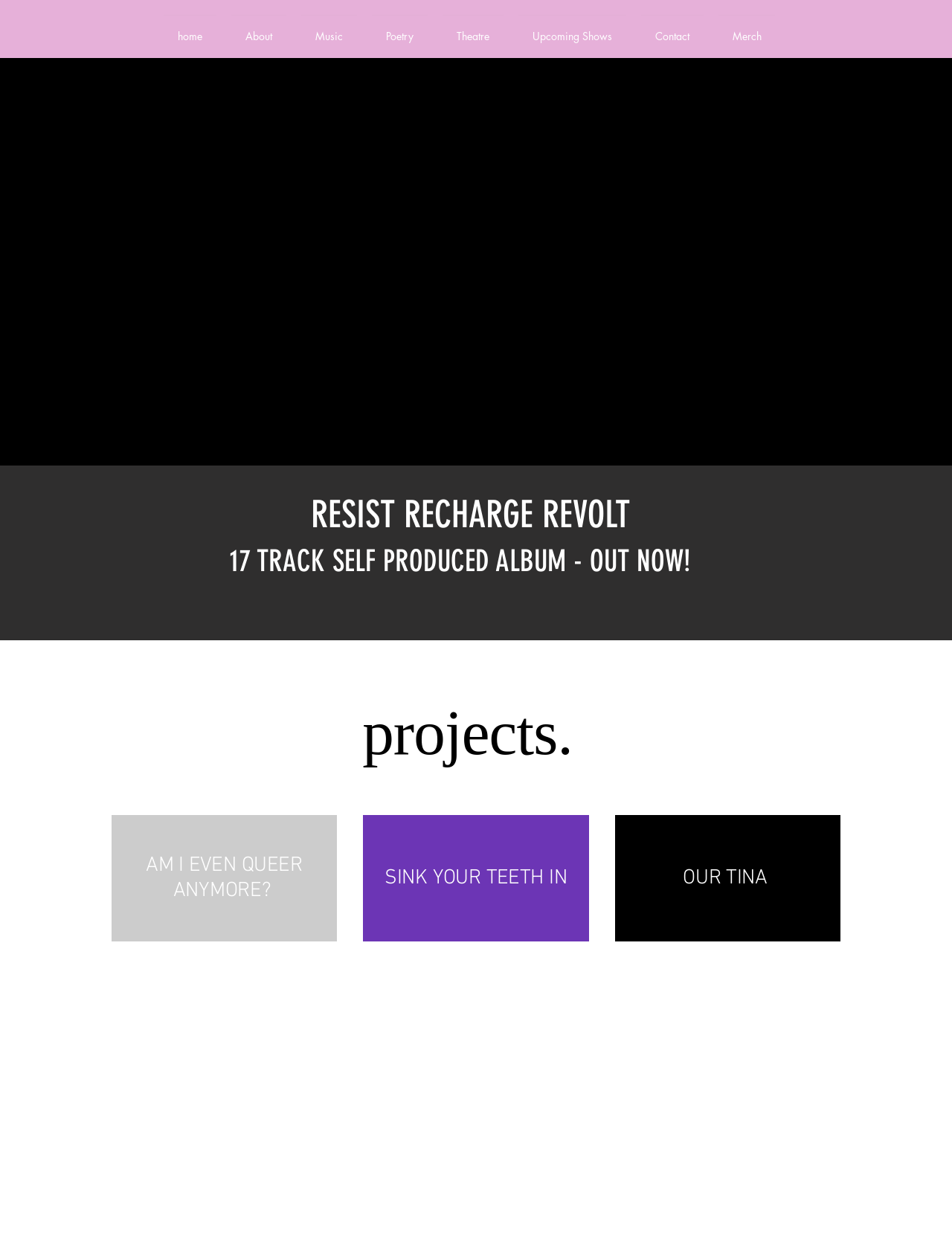Please identify the bounding box coordinates of the element that needs to be clicked to execute the following command: "view music projects". Provide the bounding box using four float numbers between 0 and 1, formatted as [left, top, right, bottom].

[0.309, 0.012, 0.383, 0.036]